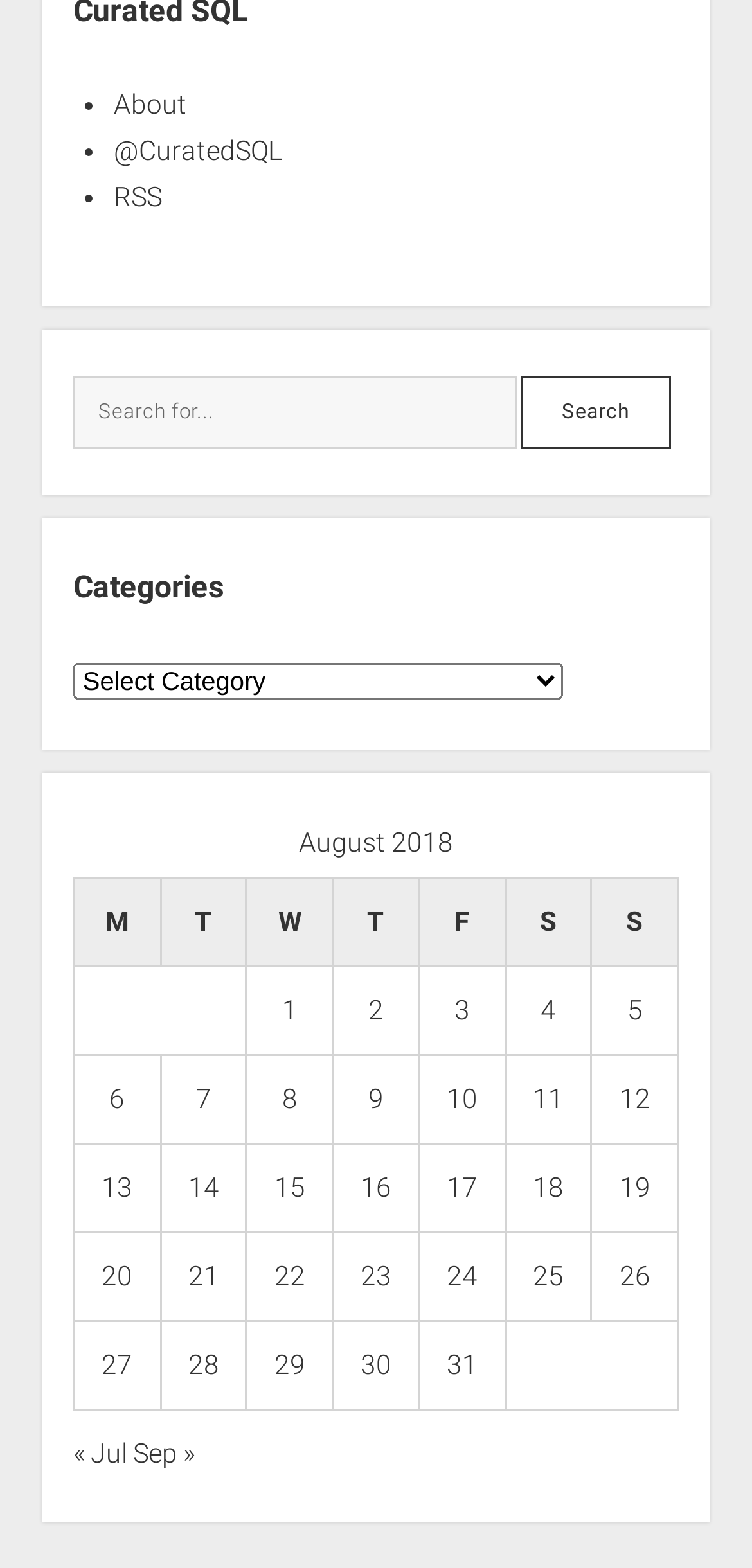What is the earliest date of posts?
Please provide a comprehensive answer based on the details in the screenshot.

I looked at the table with the caption 'August 2018' and found the earliest date of posts, which is August 1, 2018, in the first row of the table.